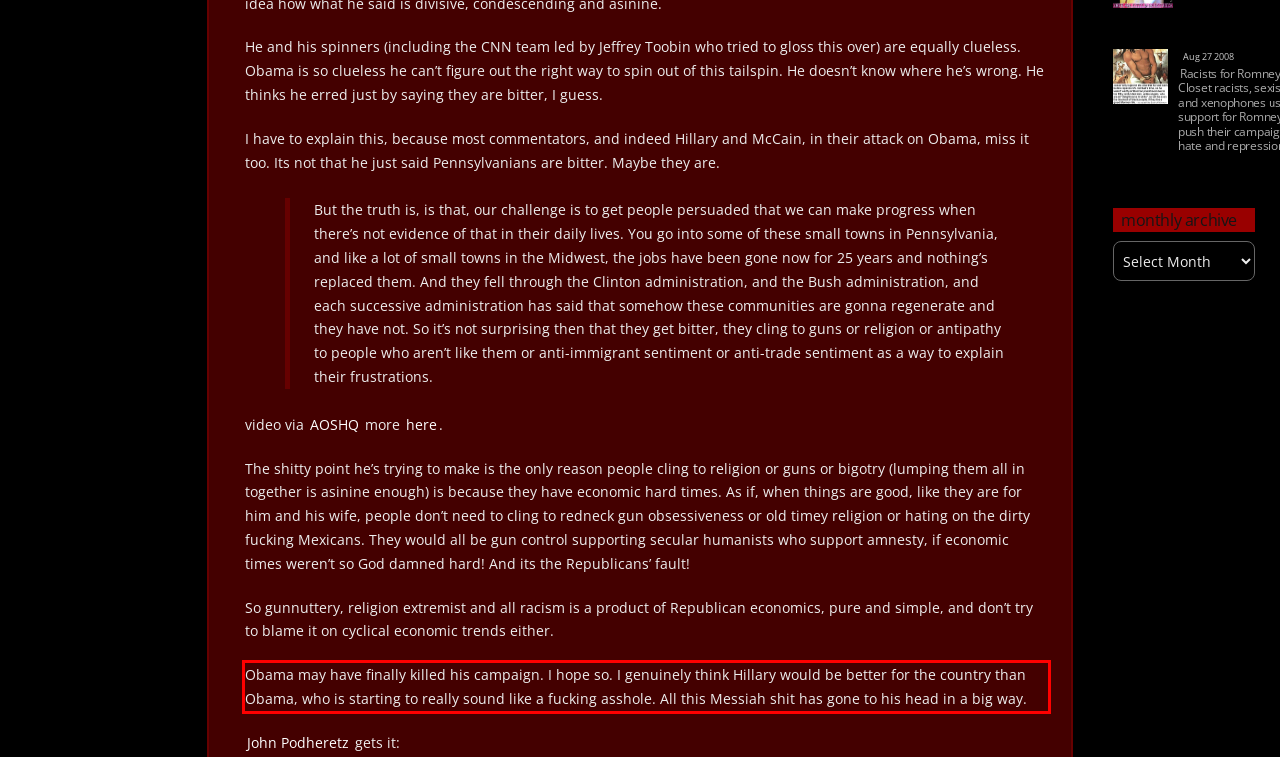Please extract the text content within the red bounding box on the webpage screenshot using OCR.

Obama may have finally killed his campaign. I hope so. I genuinely think Hillary would be better for the country than Obama, who is starting to really sound like a fucking asshole. All this Messiah shit has gone to his head in a big way.